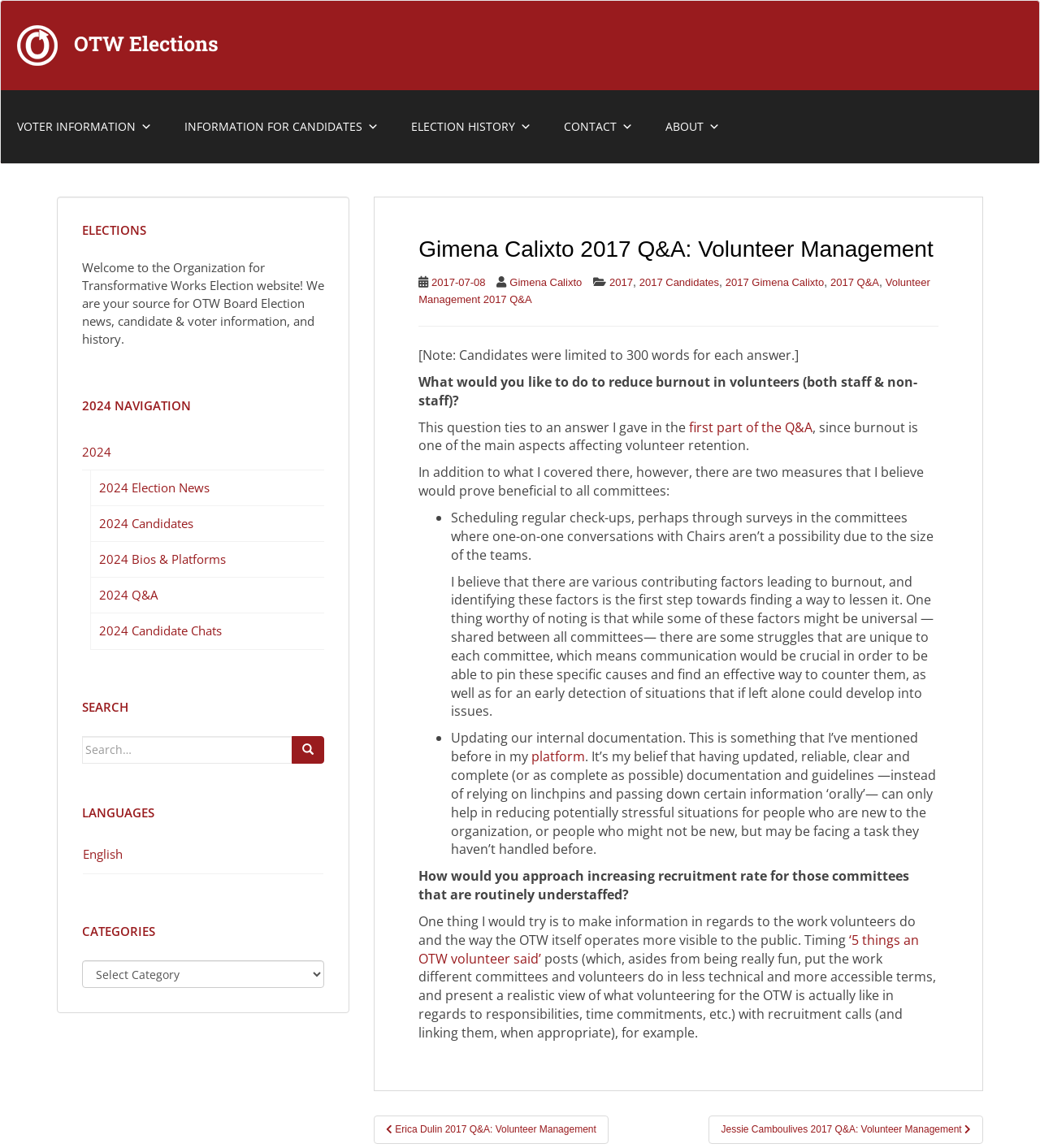Find the bounding box coordinates for the HTML element described as: "2017 Gimena Calixto". The coordinates should consist of four float values between 0 and 1, i.e., [left, top, right, bottom].

[0.698, 0.241, 0.792, 0.251]